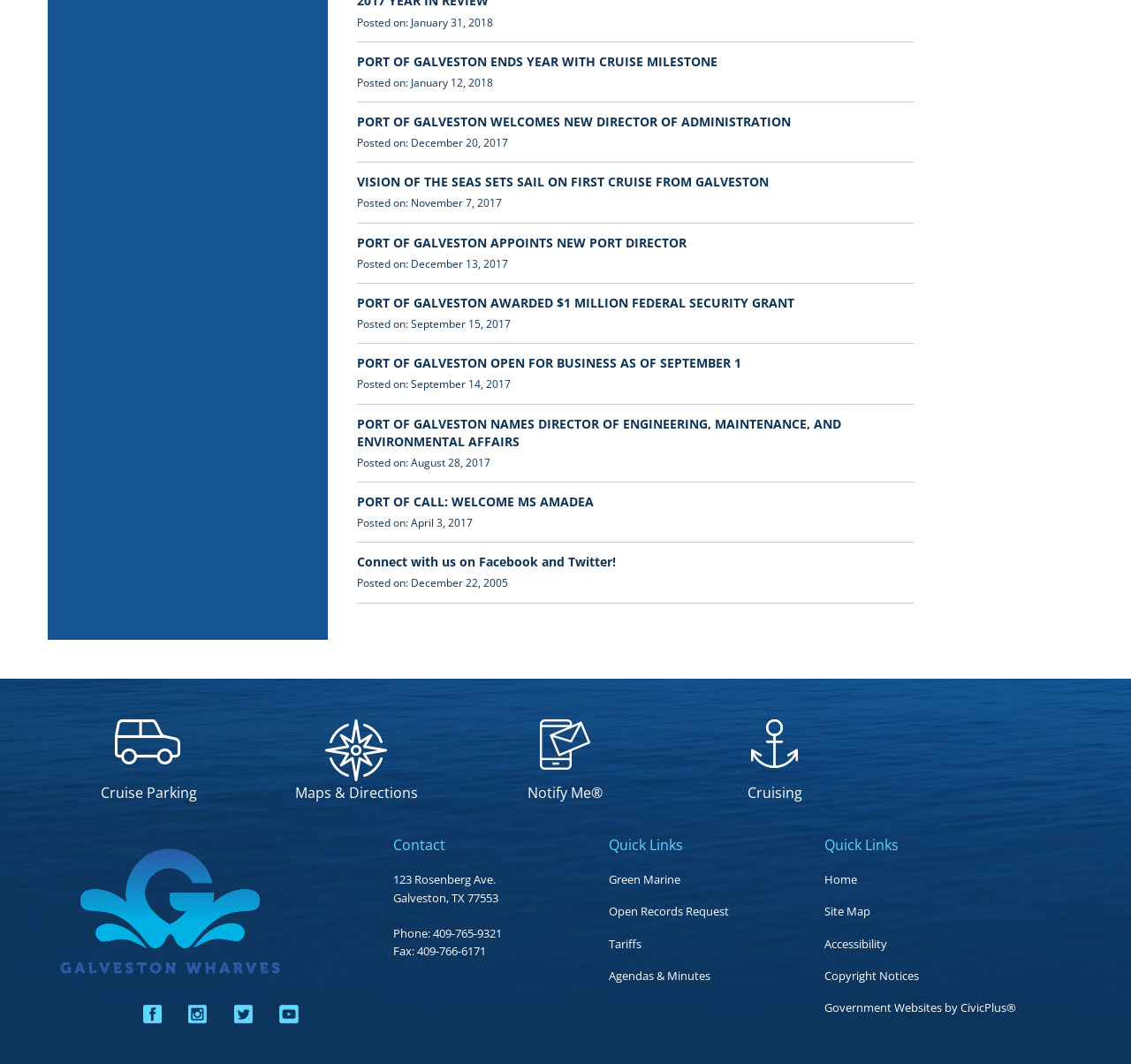What is the phone number of the port?
Using the information from the image, provide a comprehensive answer to the question.

I found the phone number in the 'Contact' region, which lists the phone number as 'Phone: 409-765-9321'.